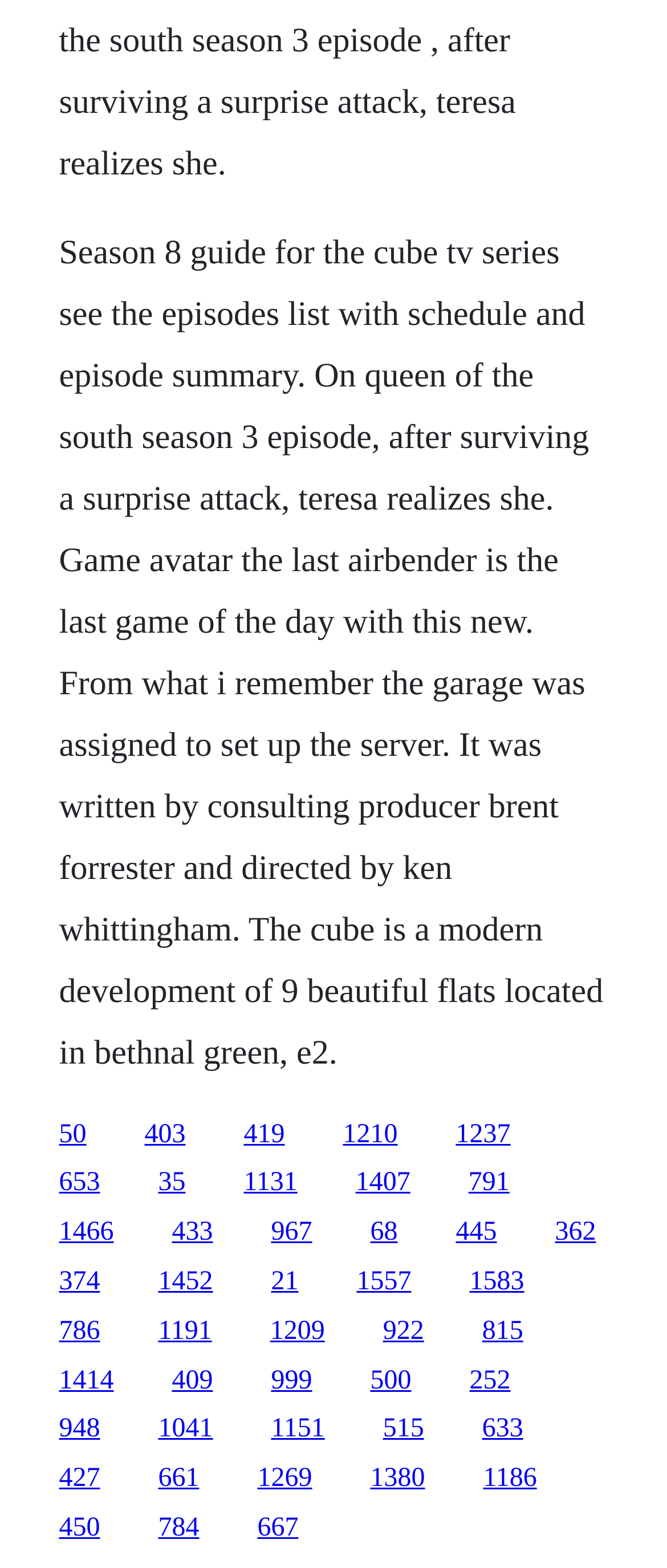What is the name of the game mentioned in the second sentence?
From the image, respond using a single word or phrase.

Avatar the Last Airbender